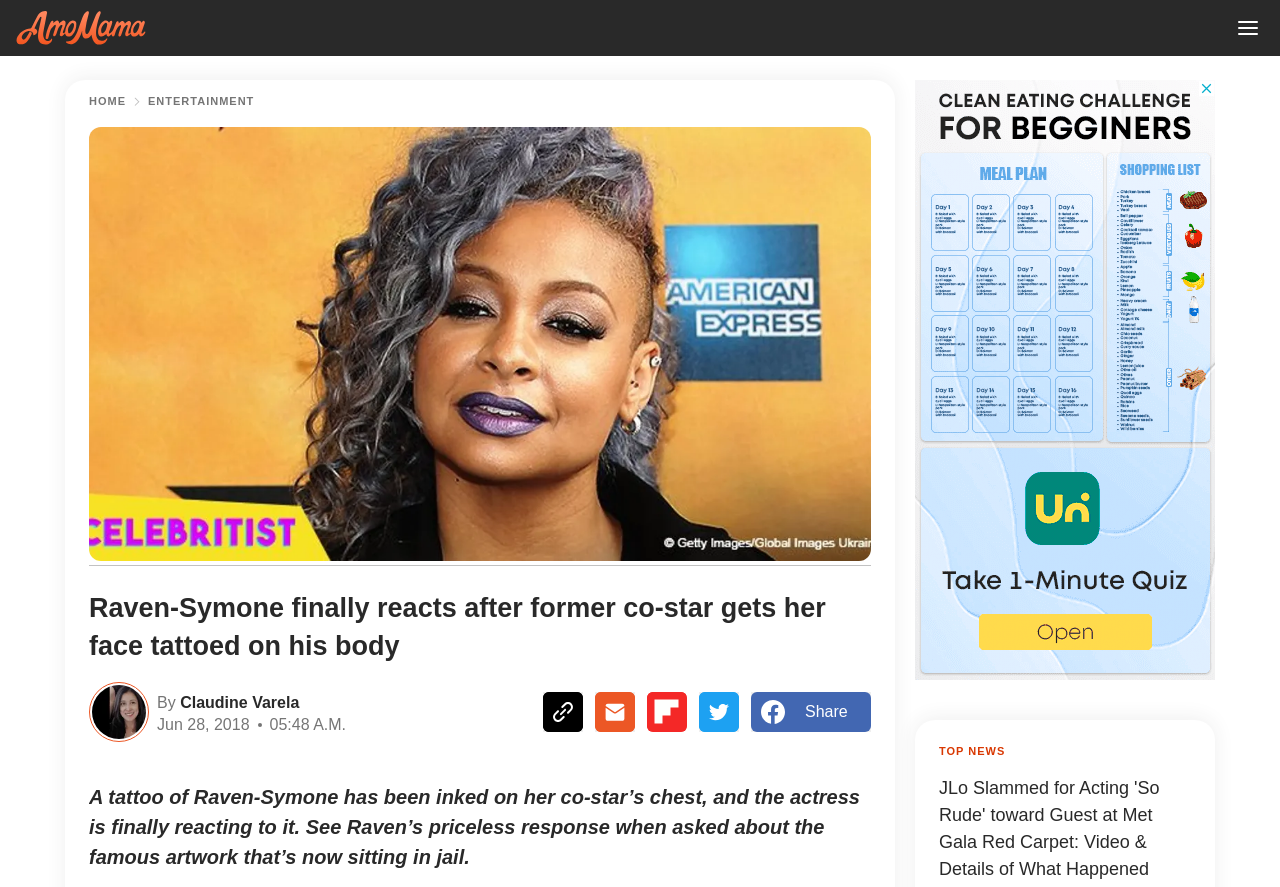Produce a meticulous description of the webpage.

The webpage appears to be an article about Raven-Symone's reaction to her co-star getting a tattoo of her face on his chest. At the top left corner, there is a logo image and a menu button at the top right corner. Below the logo, there are navigation links, including "Home" and "ENTERTAINMENT", which are positioned horizontally.

The main content of the article is divided into two sections. The top section features a heading that reads "Raven-Symone finally reacts after former co-star gets her face tattoed on his body" and is accompanied by an image. Below the heading, there is a byline with the author's name, Claudine Varela, and the date and time of publication, June 28, 2018, 05:48 A.M.

The second section of the article contains the main text, which describes Raven-Symone's reaction to the tattoo. Below the text, there are social media sharing buttons, including Link, Email, Flipboard, Twitter, and Facebook Share, which are positioned horizontally.

To the right of the main content, there is an advertisement iframe that takes up a significant portion of the page. At the bottom of the page, there is a "TOP NEWS" section, which likely contains links to other news articles.